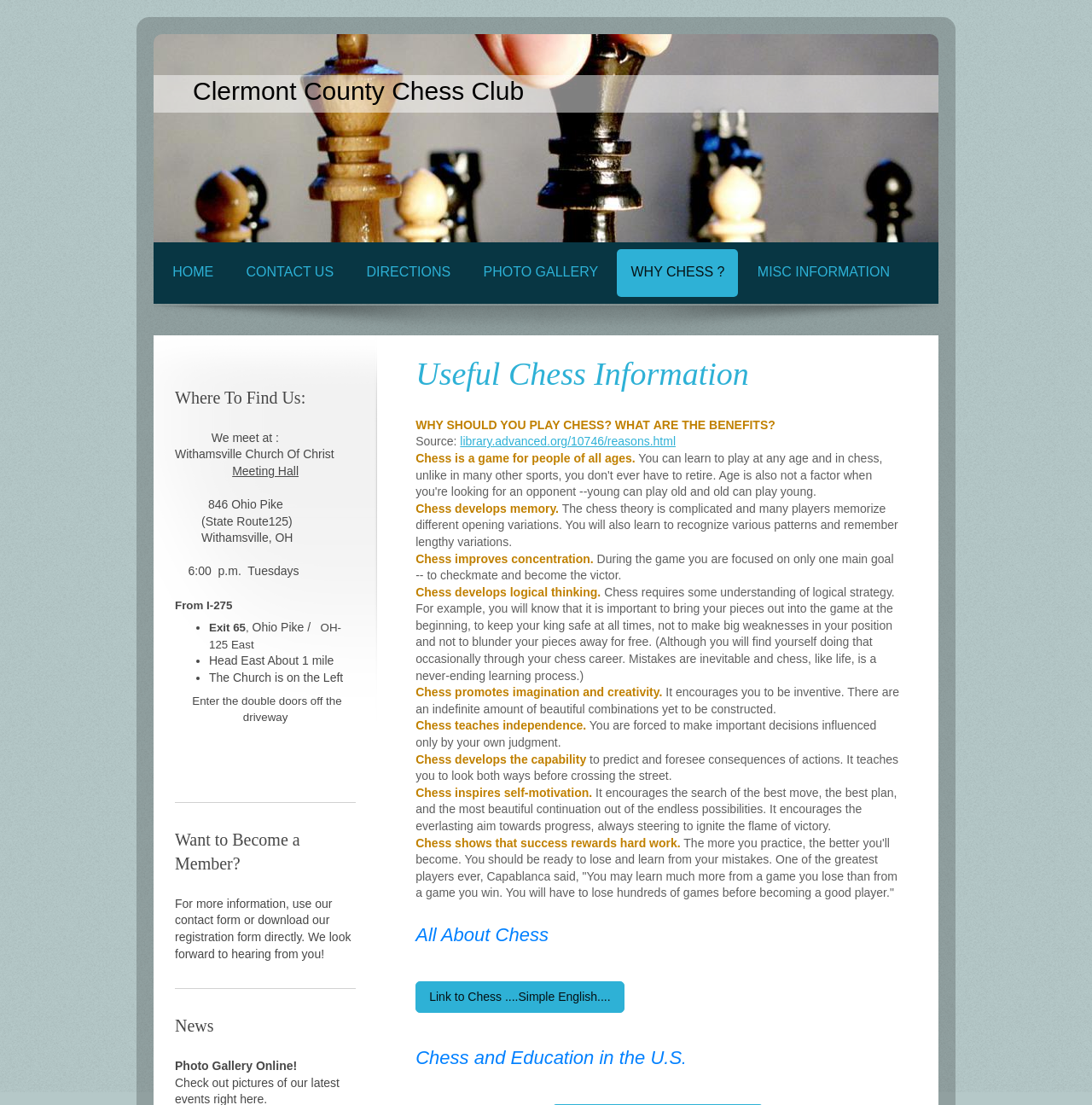Indicate the bounding box coordinates of the element that needs to be clicked to satisfy the following instruction: "Click on the HOME link". The coordinates should be four float numbers between 0 and 1, i.e., [left, top, right, bottom].

[0.145, 0.225, 0.208, 0.268]